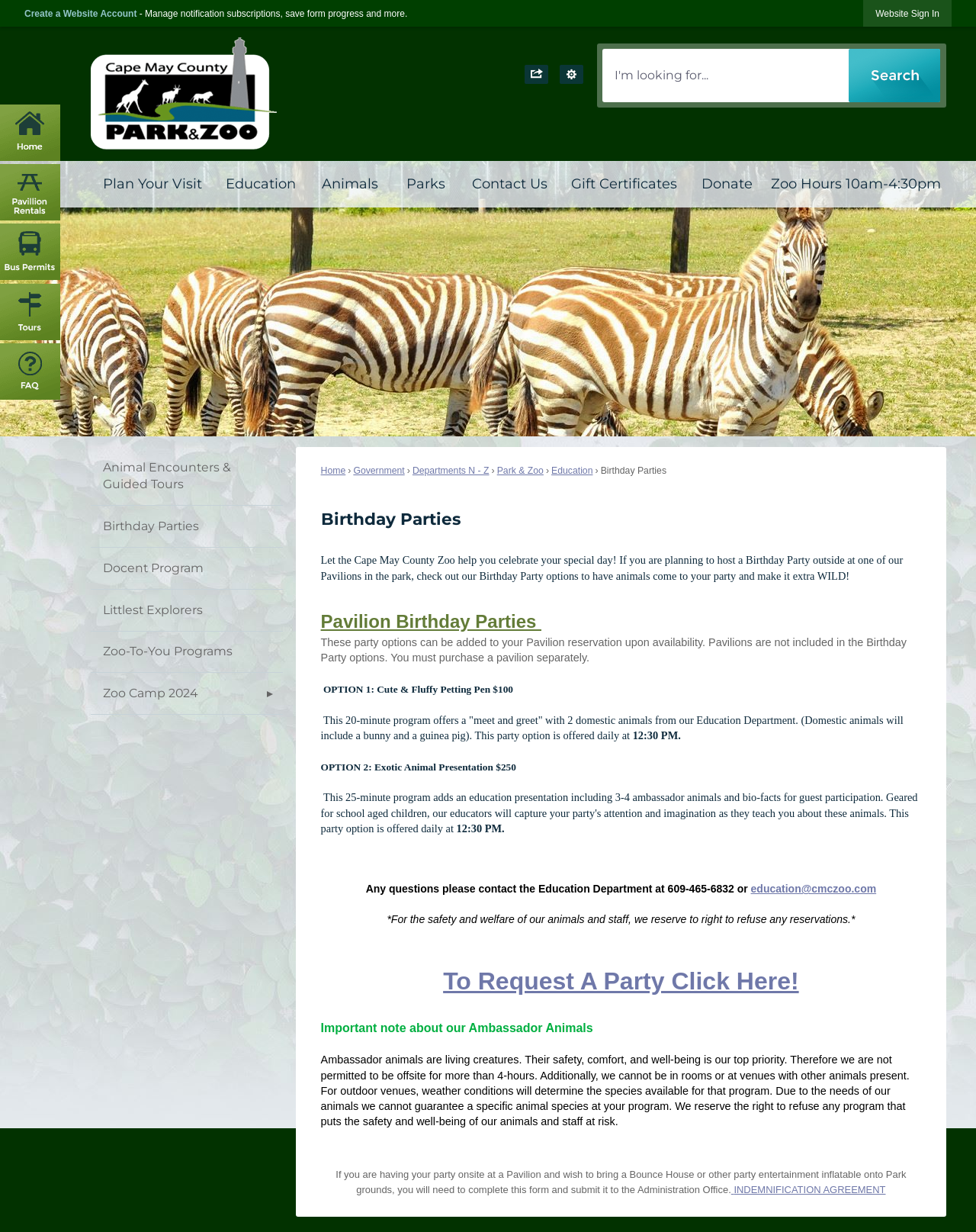Generate a comprehensive description of the webpage content.

This webpage is about birthday parties at the Cape May County Zoo in New Jersey. At the top of the page, there is a navigation menu with links to "Home", "Government", "Departments N - Z", "Park & Zoo", and "Education". Below the navigation menu, there is a heading that reads "Birthday Parties" and a brief introduction to the zoo's birthday party options.

The main content of the page is divided into sections. The first section explains that the zoo offers two birthday party options: a "Cute & Fluffy Petting Pen" for $100 and an "Exotic Animal Presentation" for $250. The section also provides details about the party options, including the duration and availability of each option.

The second section provides important notes about the zoo's ambassador animals, including their safety and well-being, and the limitations of their offsite programs. This section also mentions that the zoo reserves the right to refuse any program that puts the safety and well-being of their animals and staff at risk.

The third section appears to be a form or application for hosting a birthday party at the zoo, with a link to an indemnification agreement.

On the left side of the page, there is a vertical menu with links to "Animal Encounters & Guided Tours", "Birthday Parties", "Docent Program", "Littlest Explorers", "Zoo-To-You Programs", and "Zoo Camp 2024". At the bottom of the page, there are links to "Home", "Rentals", "Bus Permit", "Tours", and "FAQ", each accompanied by a small graphic.

Throughout the page, there are several buttons and links, including a "Create a Website Account" button, a "Website Sign In" button, and a "Search" button. There are also several images, including a "Click to Home" image and a "Share" image.